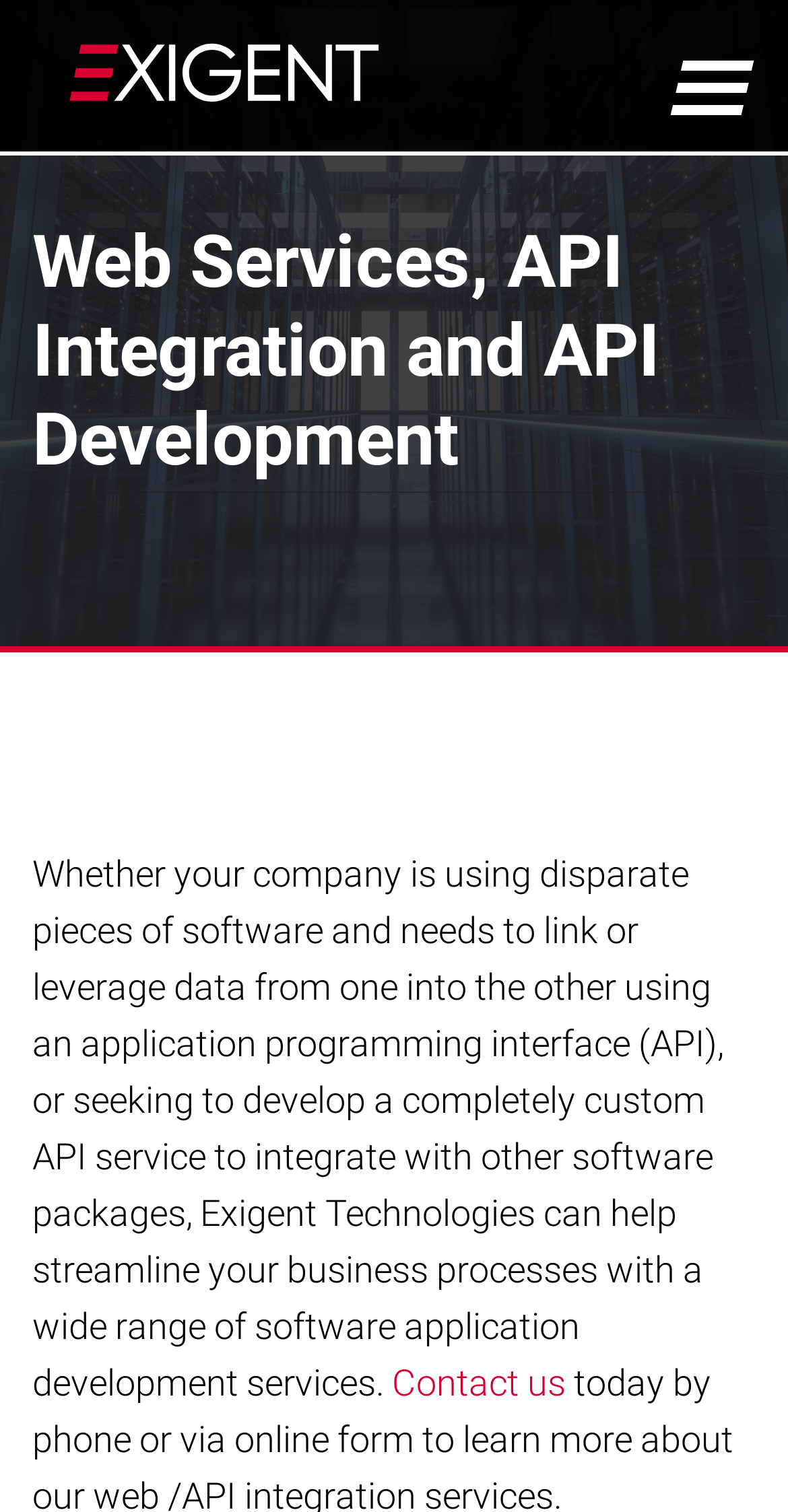Determine the bounding box coordinates of the clickable element to complete this instruction: "Get remote support". Provide the coordinates in the format of four float numbers between 0 and 1, [left, top, right, bottom].

[0.0, 0.374, 1.0, 0.449]